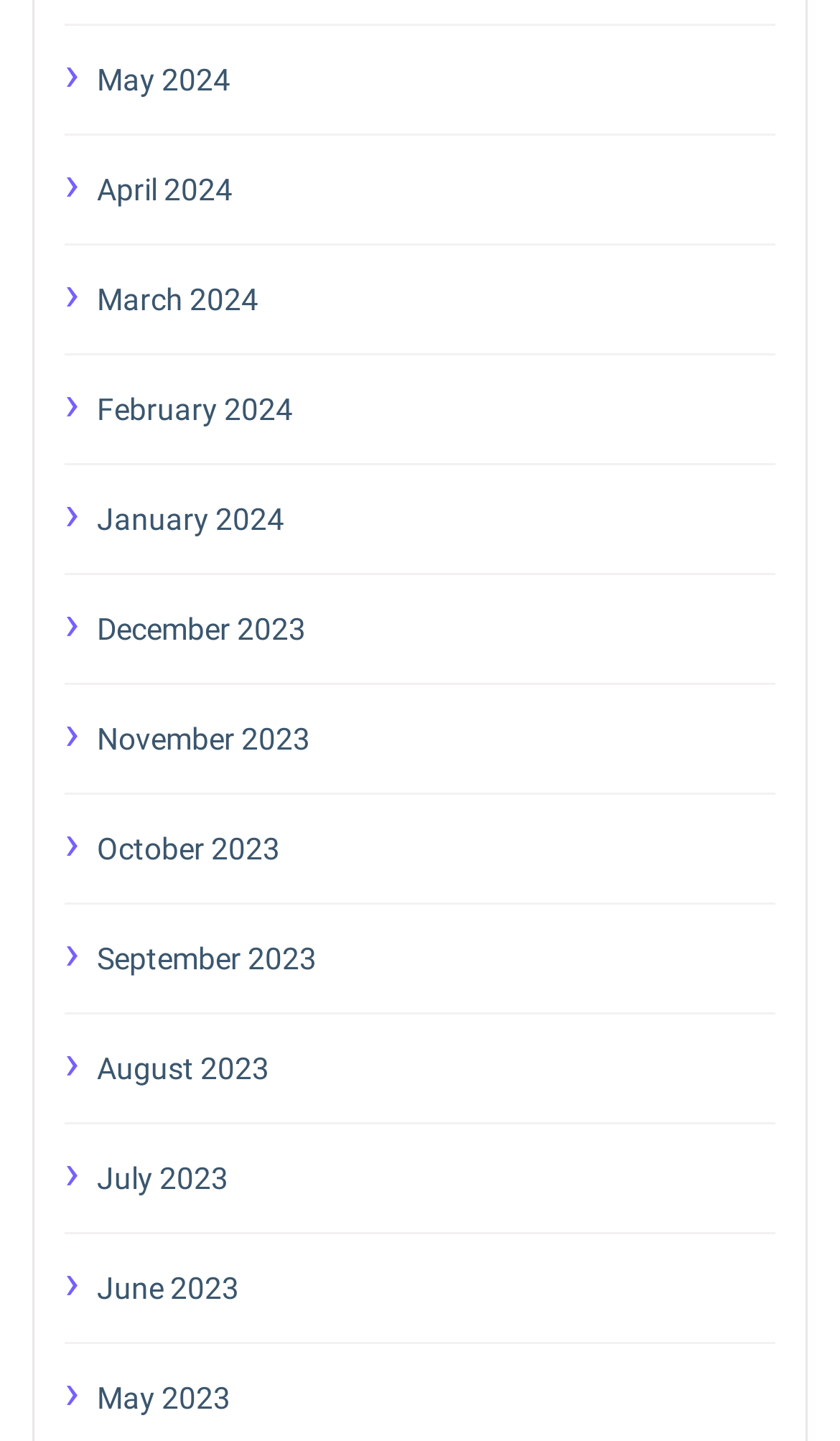Identify the bounding box coordinates for the UI element described as follows: "May 2023". Ensure the coordinates are four float numbers between 0 and 1, formatted as [left, top, right, bottom].

[0.115, 0.951, 0.923, 0.99]